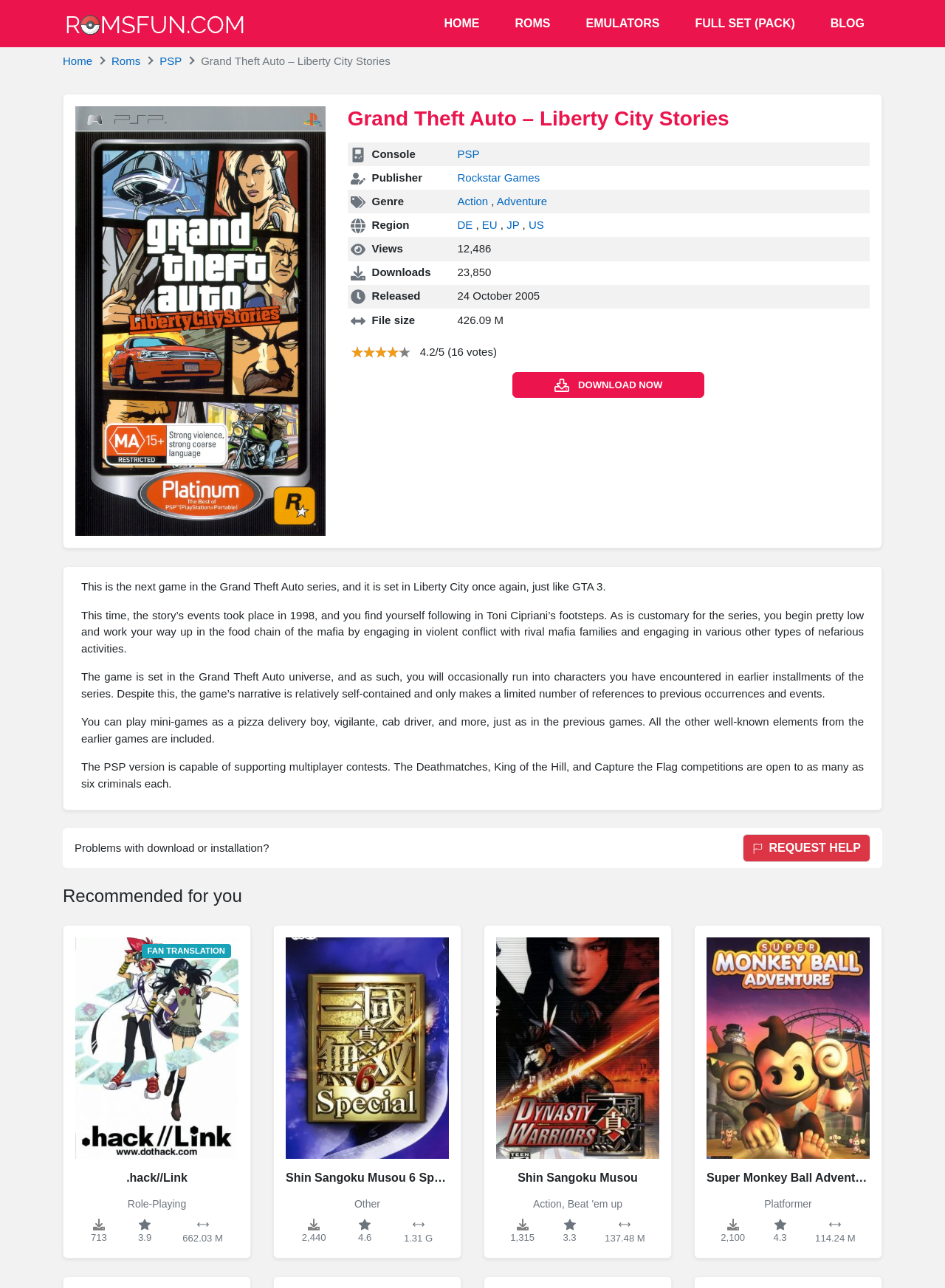Please identify and generate the text content of the webpage's main heading.

Grand Theft Auto – Liberty City Stories